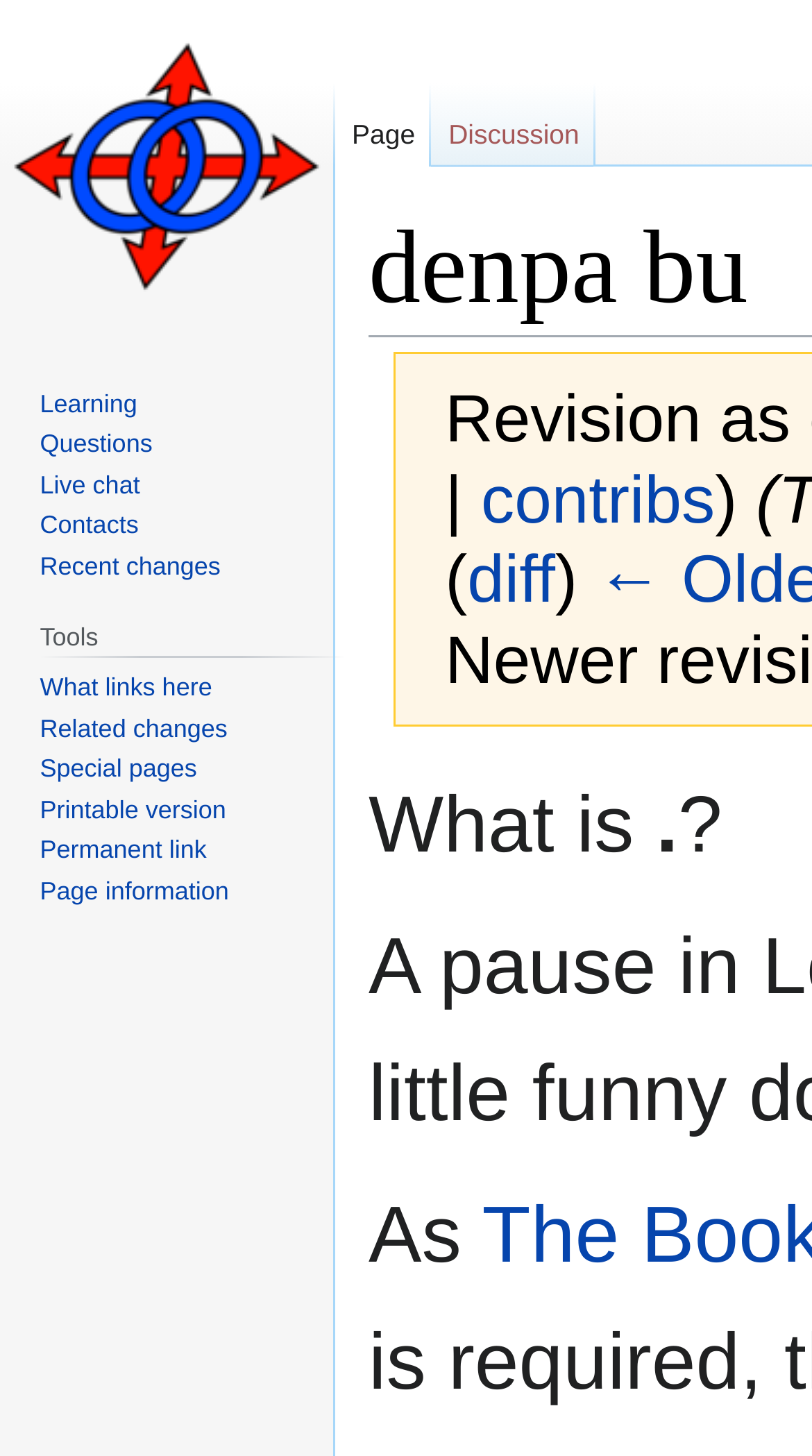Answer with a single word or phrase: 
What is the text above the 'What links here' link?

Tools